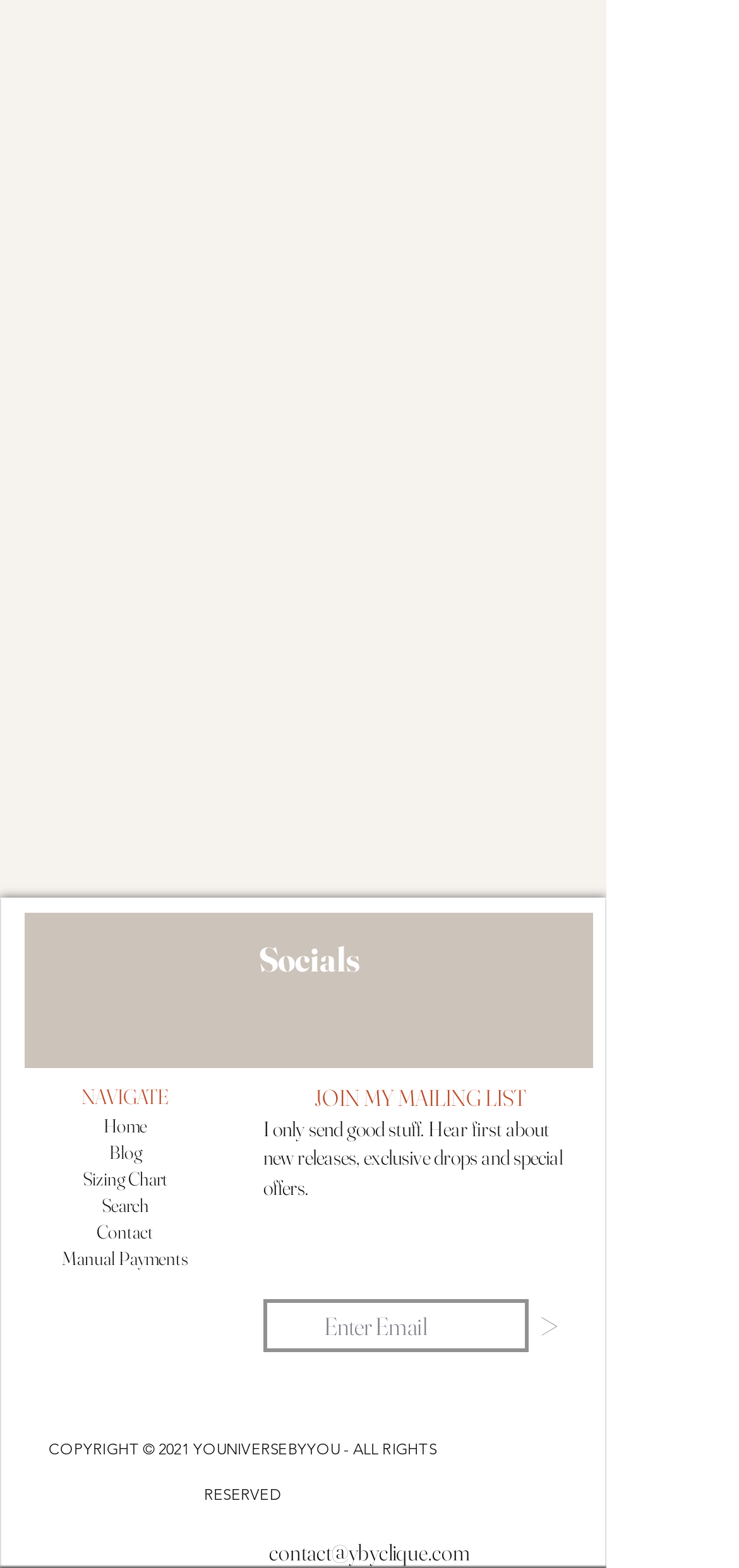What is the function of the '>' button?
Based on the image, give a concise answer in the form of a single word or short phrase.

Submit email